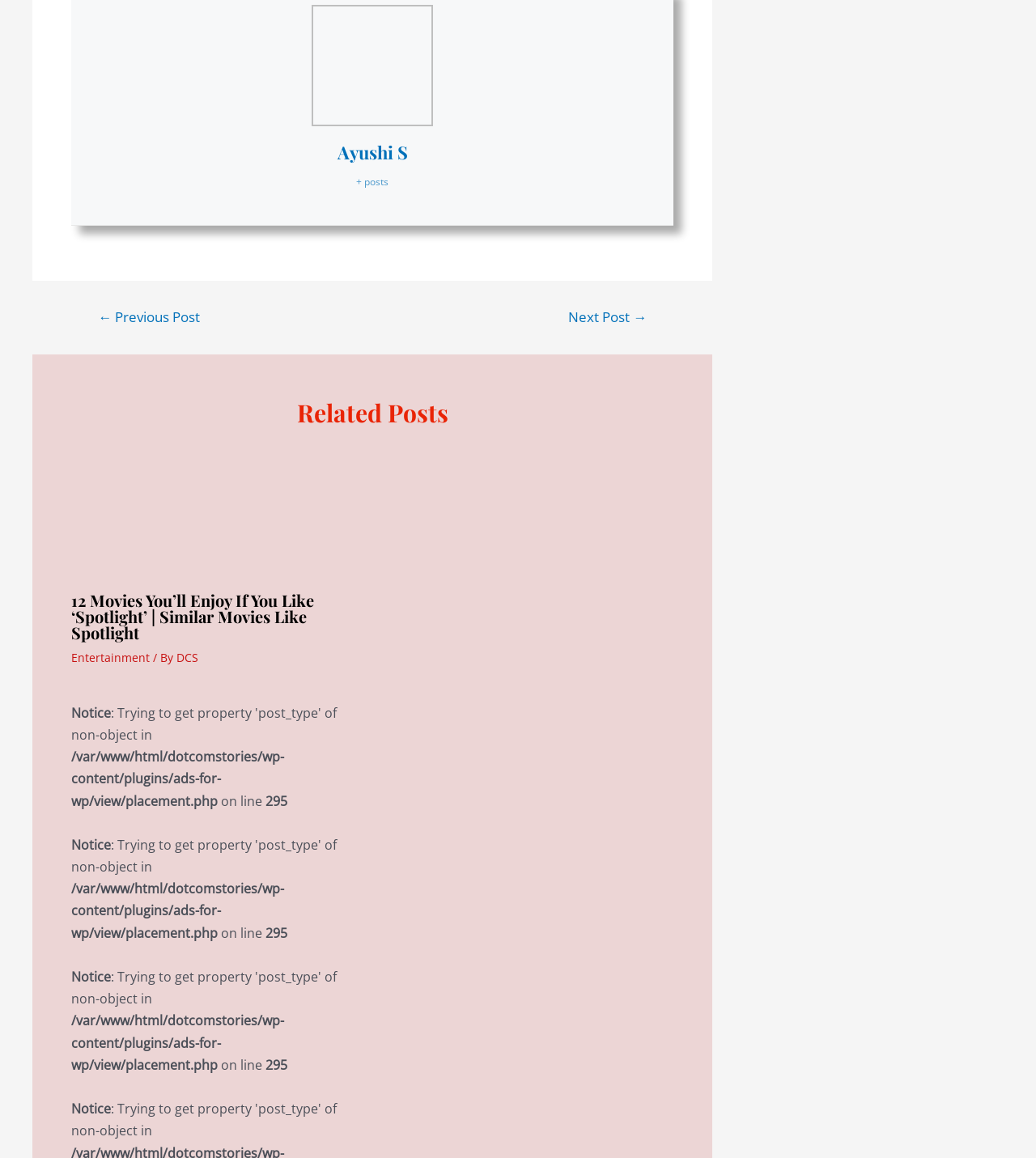Respond to the question below with a concise word or phrase:
What is the name of the website?

Dotcomstories